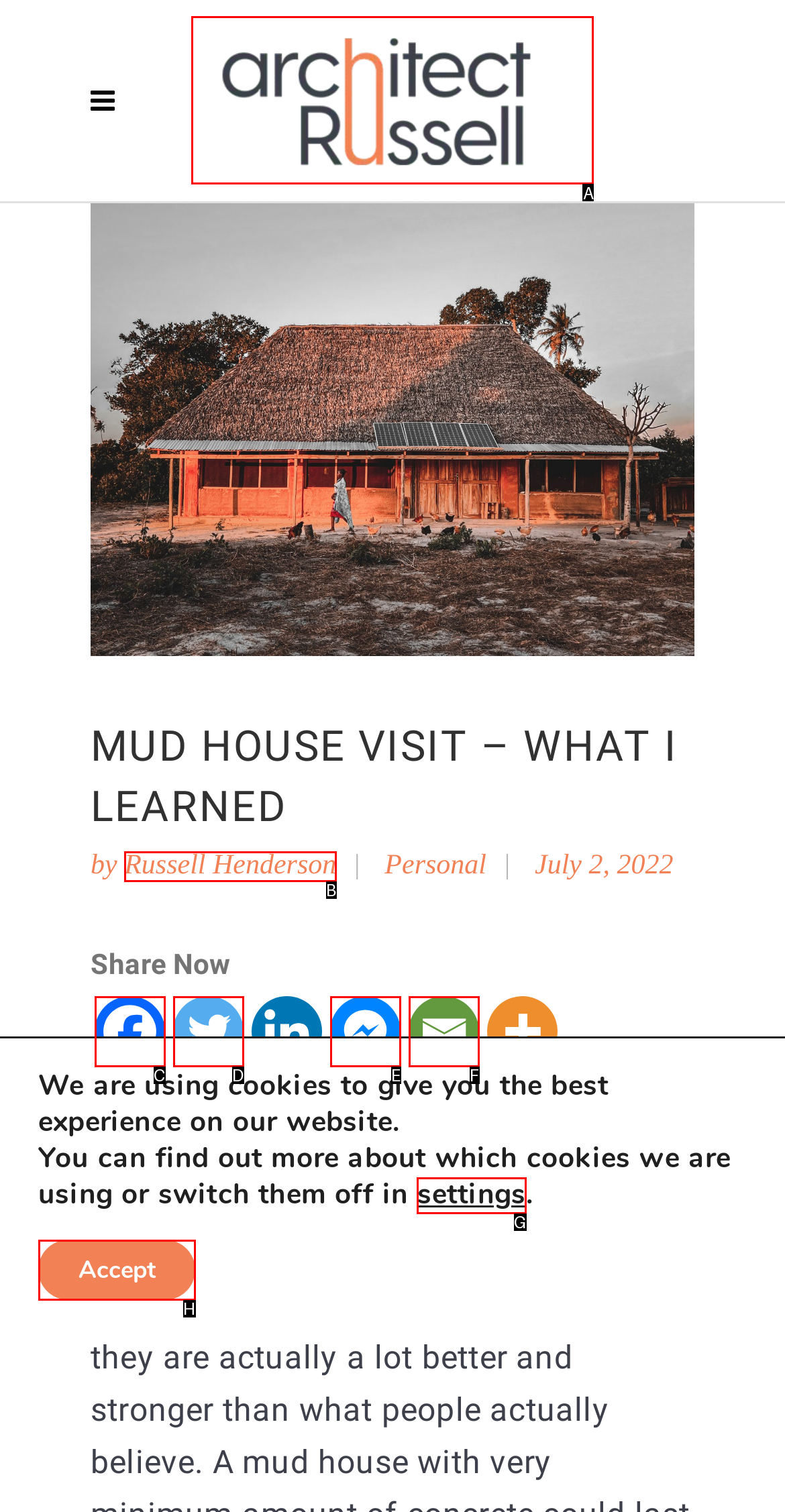From the given choices, which option should you click to complete this task: Click the mobile logo? Answer with the letter of the correct option.

A